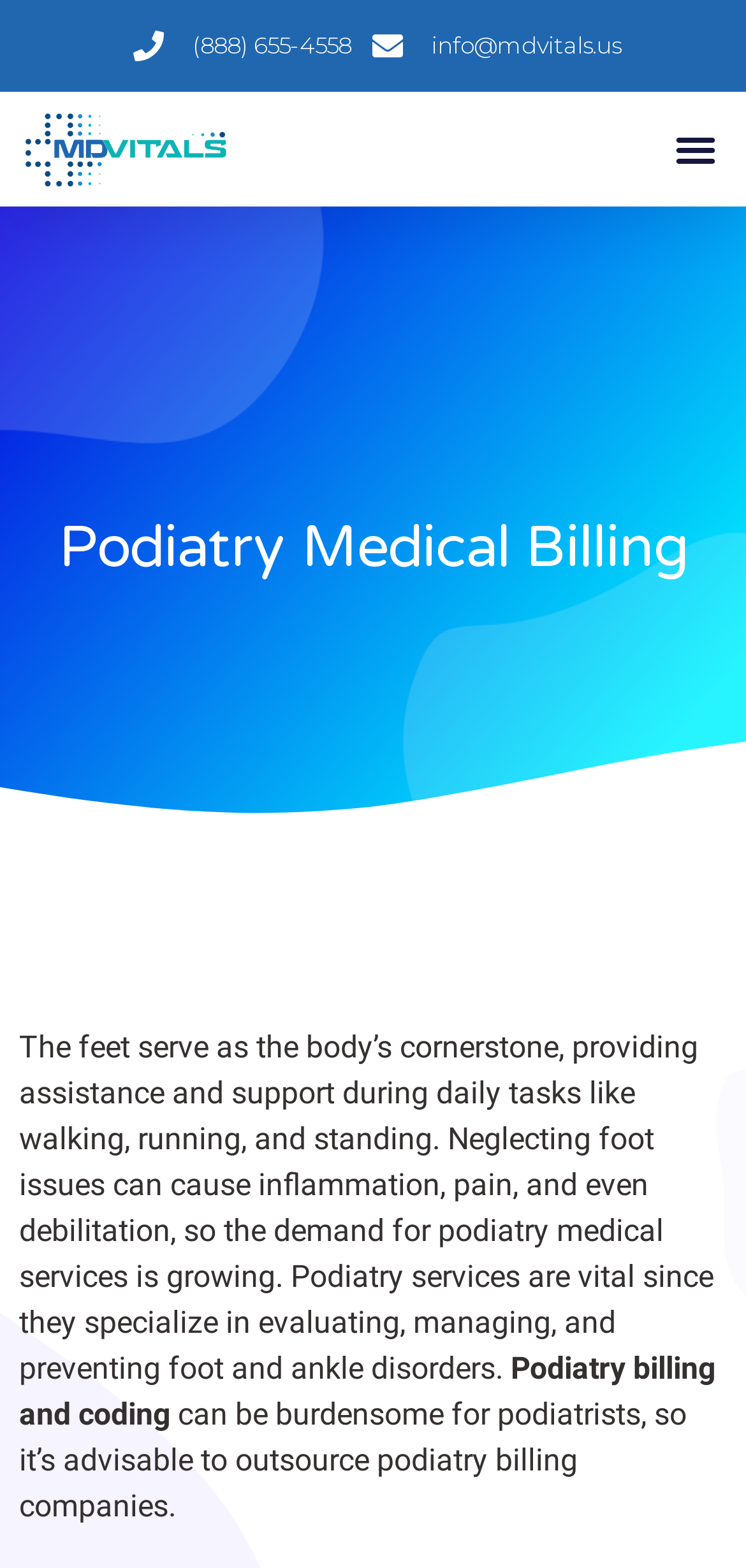Generate a thorough explanation of the webpage's elements.

The webpage is about podiatry medical billing services. At the top, there is a header section with two phone numbers and an email address, "(888) 655-4558" and "info@mdvitals.us", positioned side by side, taking up about a third of the screen width. Below this section, there is a menu toggle button on the right side, labeled "Menu Toggle". 

The main content area is headed by a prominent title, "Podiatry Medical Billing", which spans almost the entire screen width. Below this title, there is a large block of text that describes the importance of podiatry services, explaining how neglecting foot issues can lead to inflammation, pain, and debilitation. This text takes up most of the screen height. 

Following this text, there are two shorter paragraphs, one titled "Podiatry billing and coding" and another that advises podiatrists to outsource podiatry billing companies. These paragraphs are positioned below the main text, aligned to the left side of the screen.